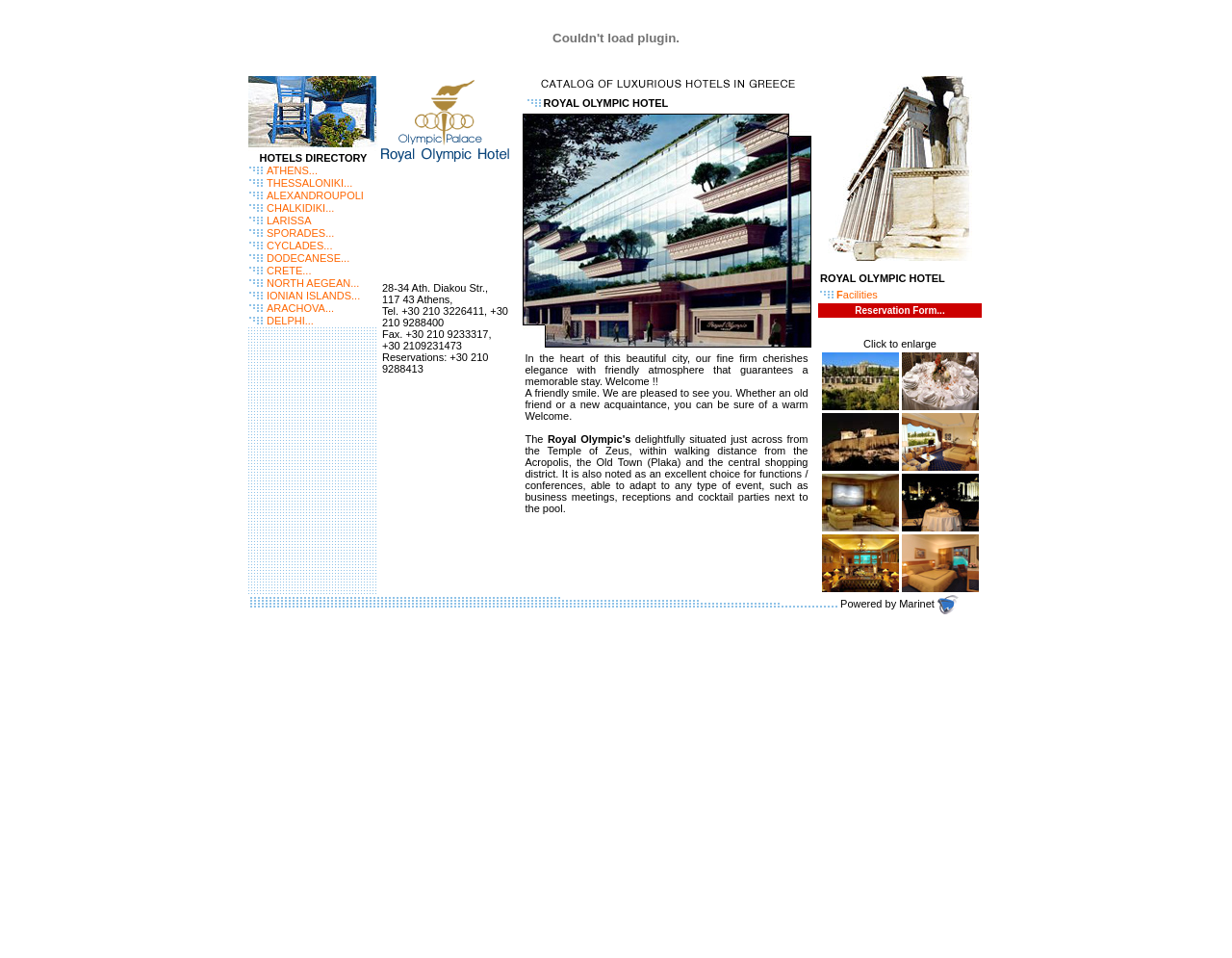Identify the bounding box coordinates for the region to click in order to carry out this instruction: "Click on ALEXANDROUPOLI". Provide the coordinates using four float numbers between 0 and 1, formatted as [left, top, right, bottom].

[0.216, 0.198, 0.295, 0.21]